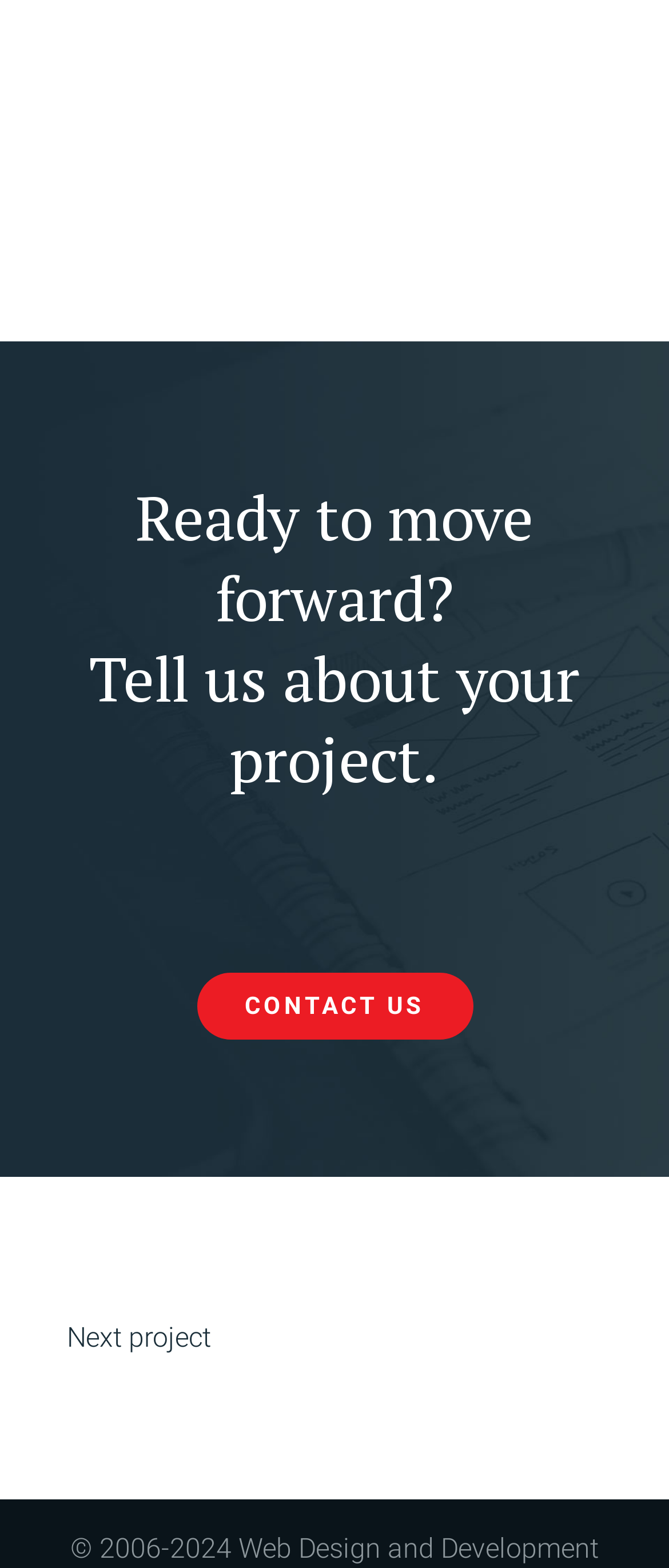Extract the bounding box of the UI element described as: "Visit website".

[0.1, 0.087, 0.559, 0.131]